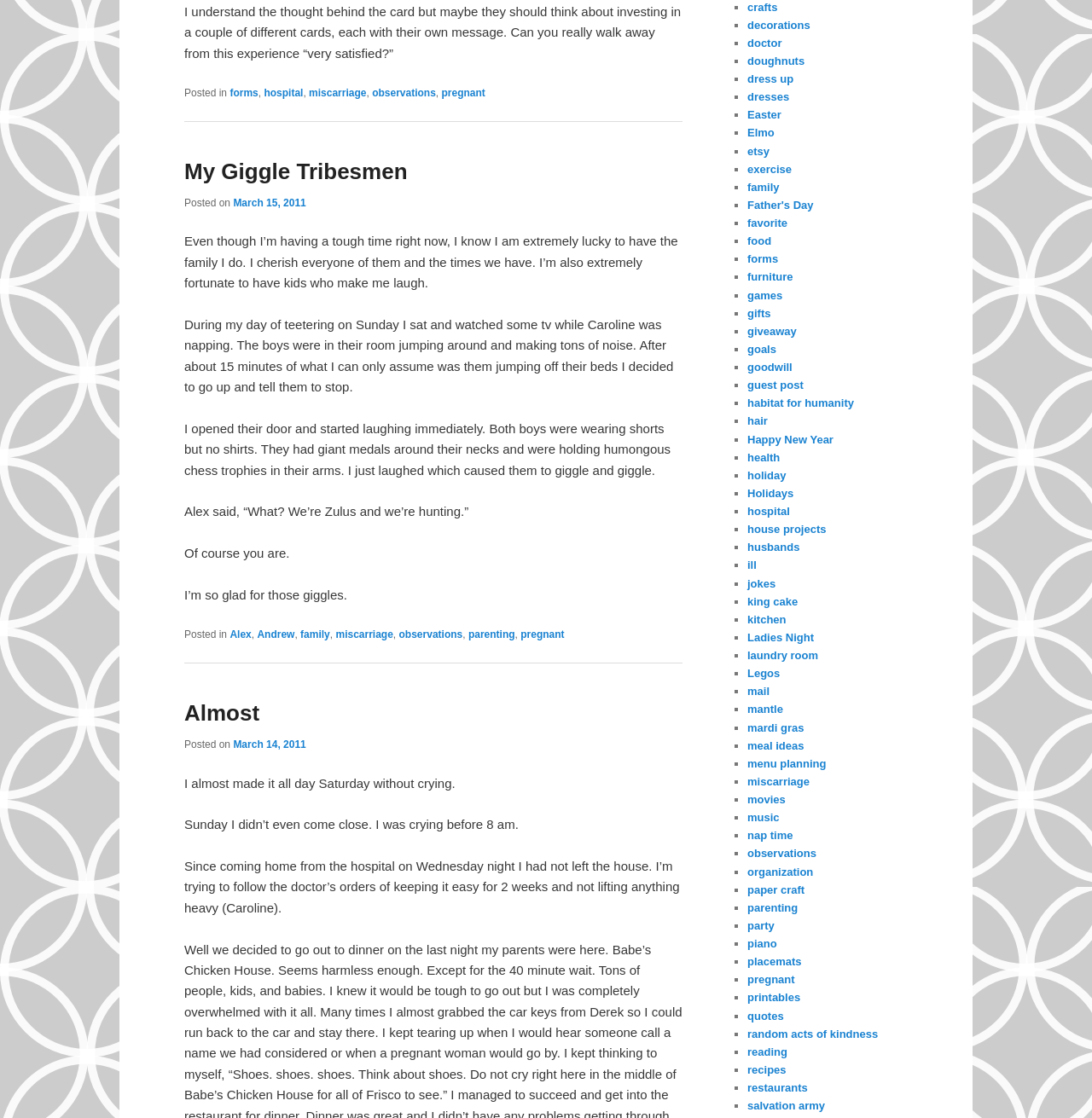Please find the bounding box for the UI element described by: "Russell Clarkson".

None